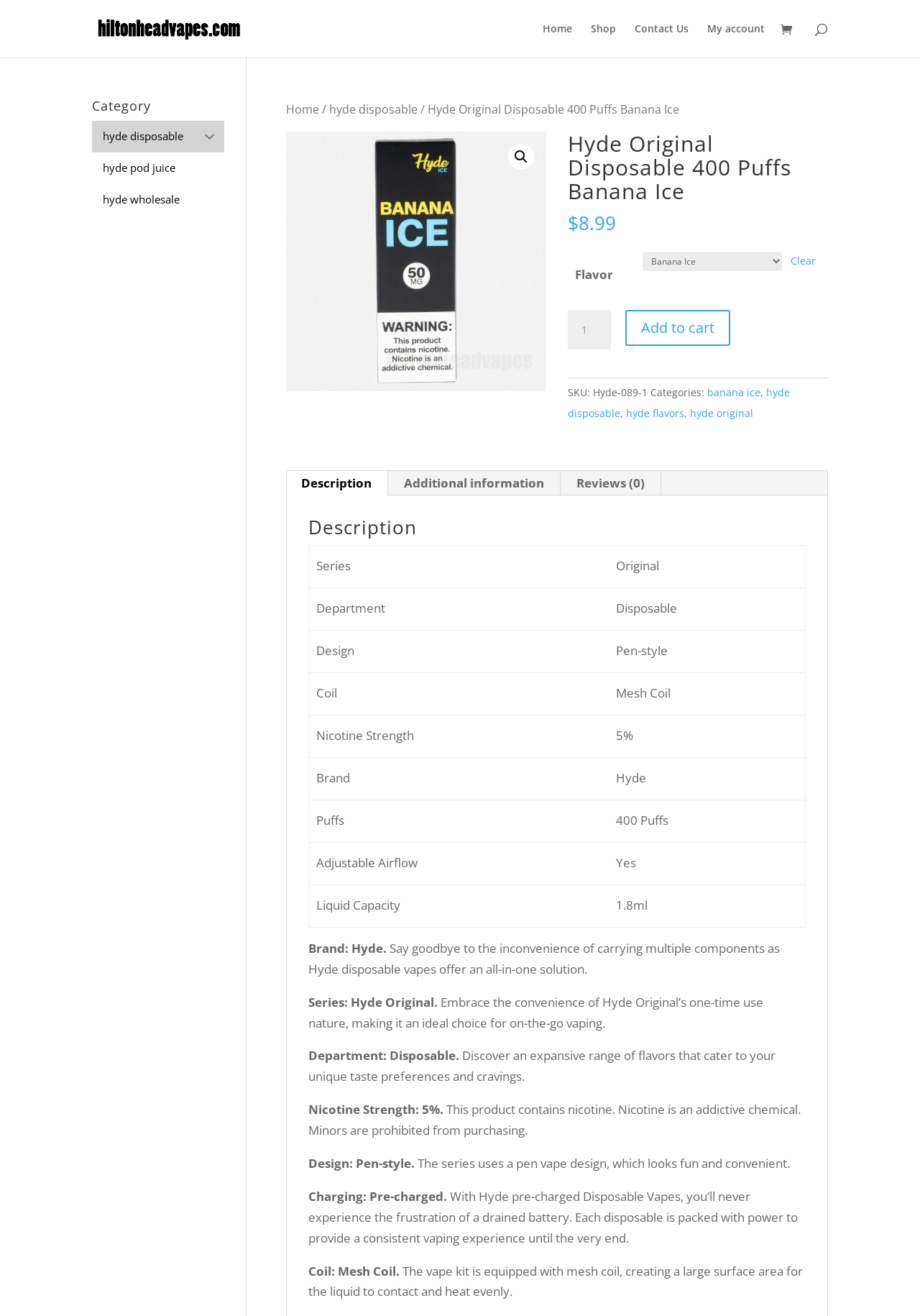Generate the text of the webpage's primary heading.

Hyde Original Disposable 400 Puffs Banana Ice